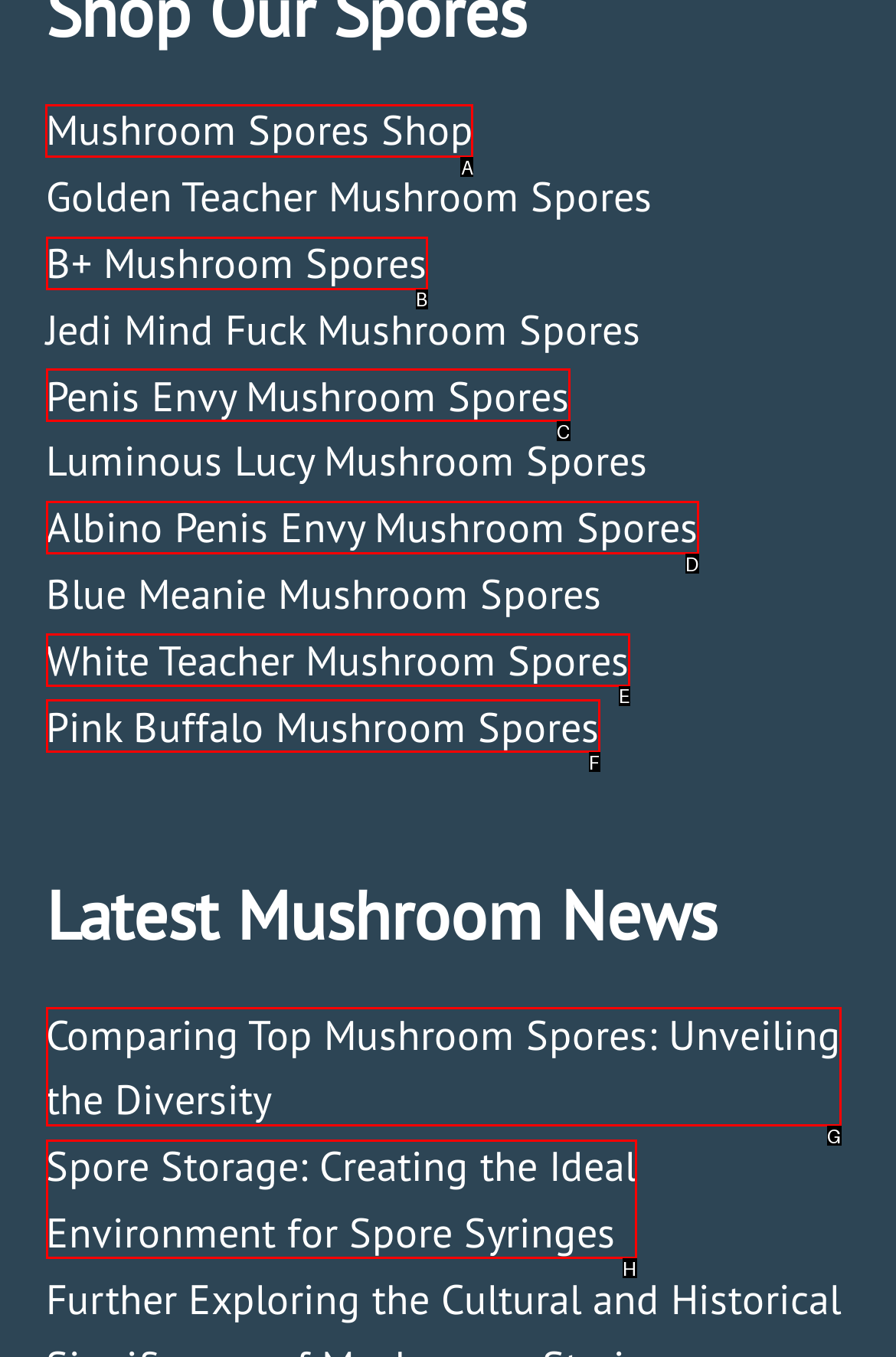Which option should be clicked to execute the following task: Click on Mushroom Spores Shop? Respond with the letter of the selected option.

A